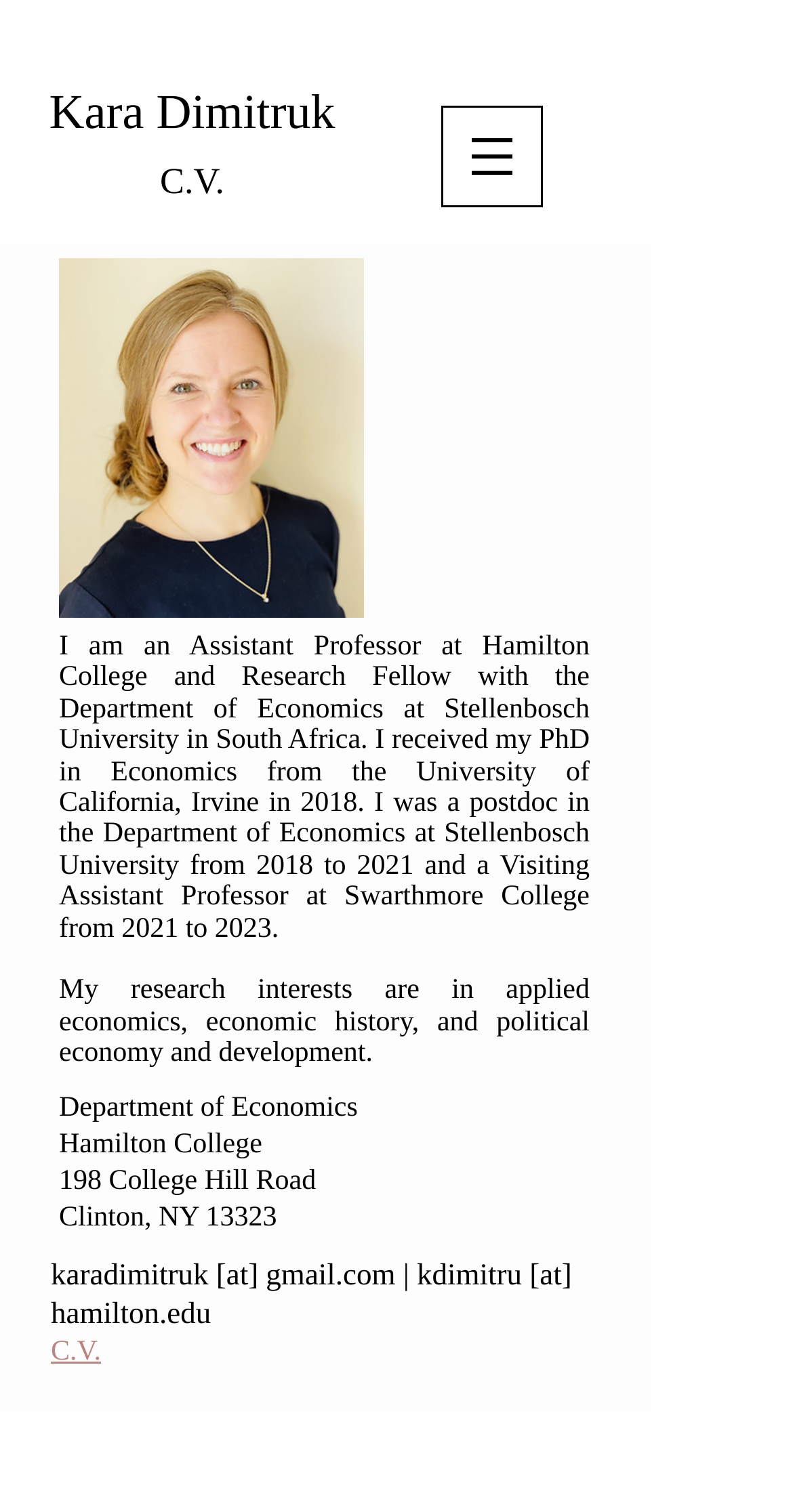Examine the image carefully and respond to the question with a detailed answer: 
Where did Kara Dimitruk receive her PhD?

According to the webpage, Kara Dimitruk received her PhD in Economics from the University of California, Irvine in 2018, as mentioned in the StaticText element with the text 'I received my PhD in Economics from the University of California, Irvine in 2018.'